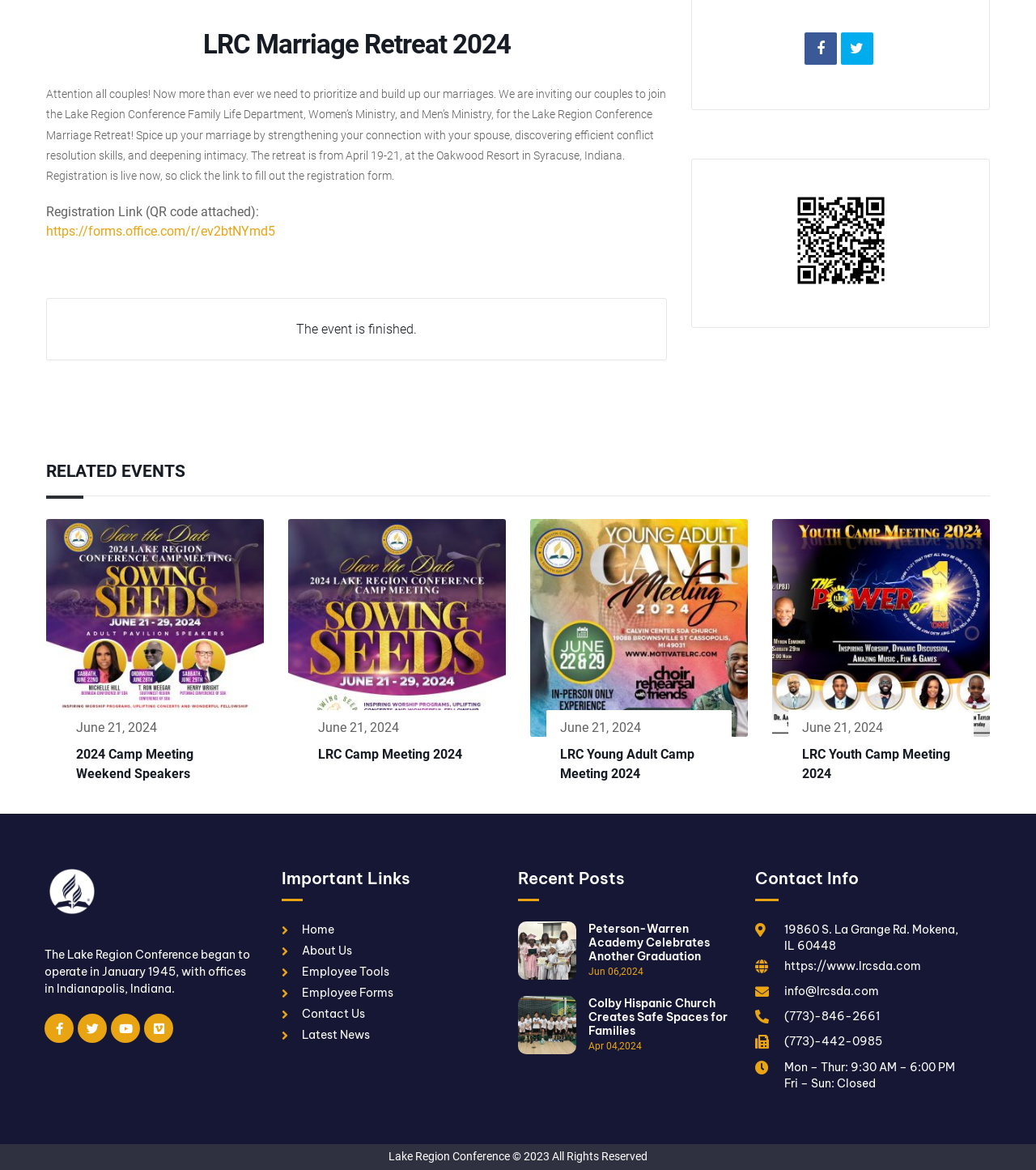Please provide the bounding box coordinates for the element that needs to be clicked to perform the instruction: "Check the latest news". The coordinates must consist of four float numbers between 0 and 1, formatted as [left, top, right, bottom].

[0.271, 0.878, 0.477, 0.892]